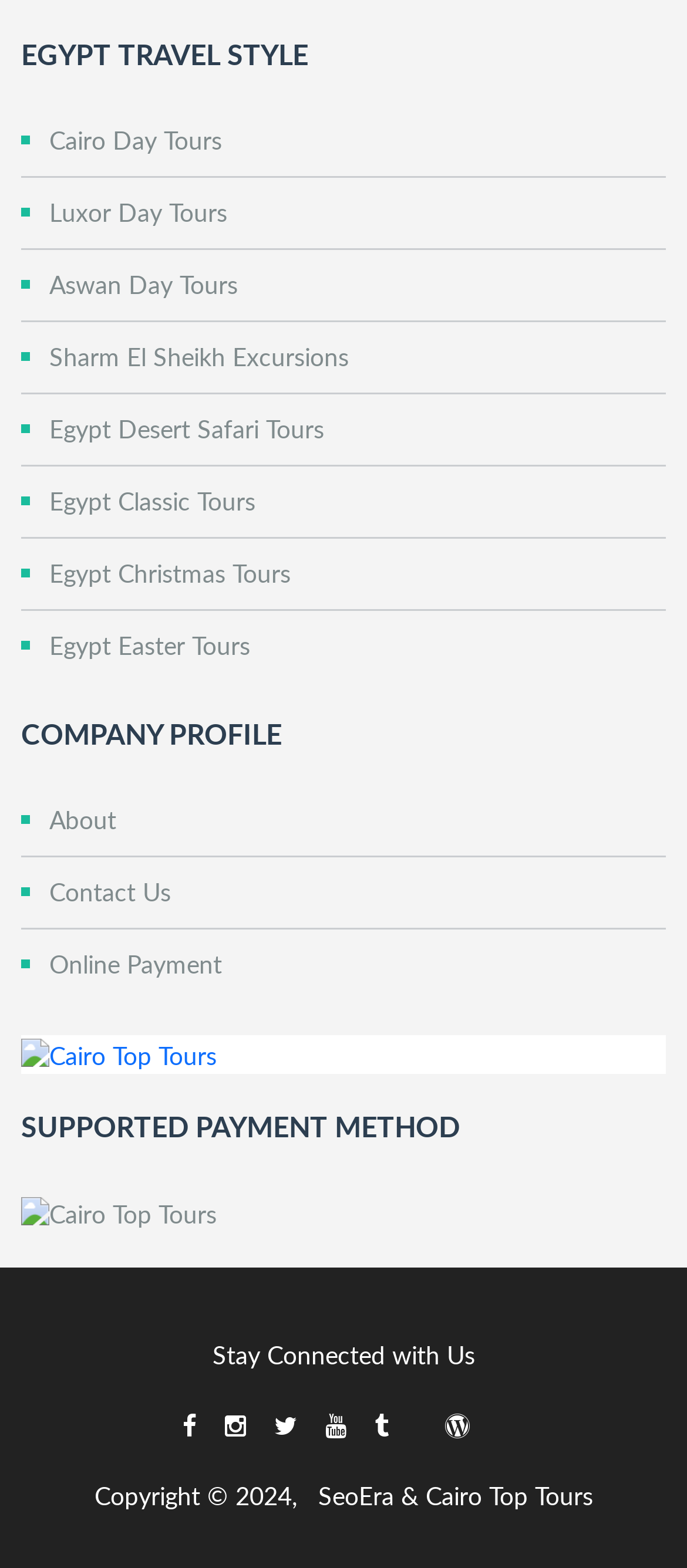Specify the bounding box coordinates of the area to click in order to execute this command: 'Check Supported Payment Method'. The coordinates should consist of four float numbers ranging from 0 to 1, and should be formatted as [left, top, right, bottom].

[0.031, 0.277, 0.969, 0.298]